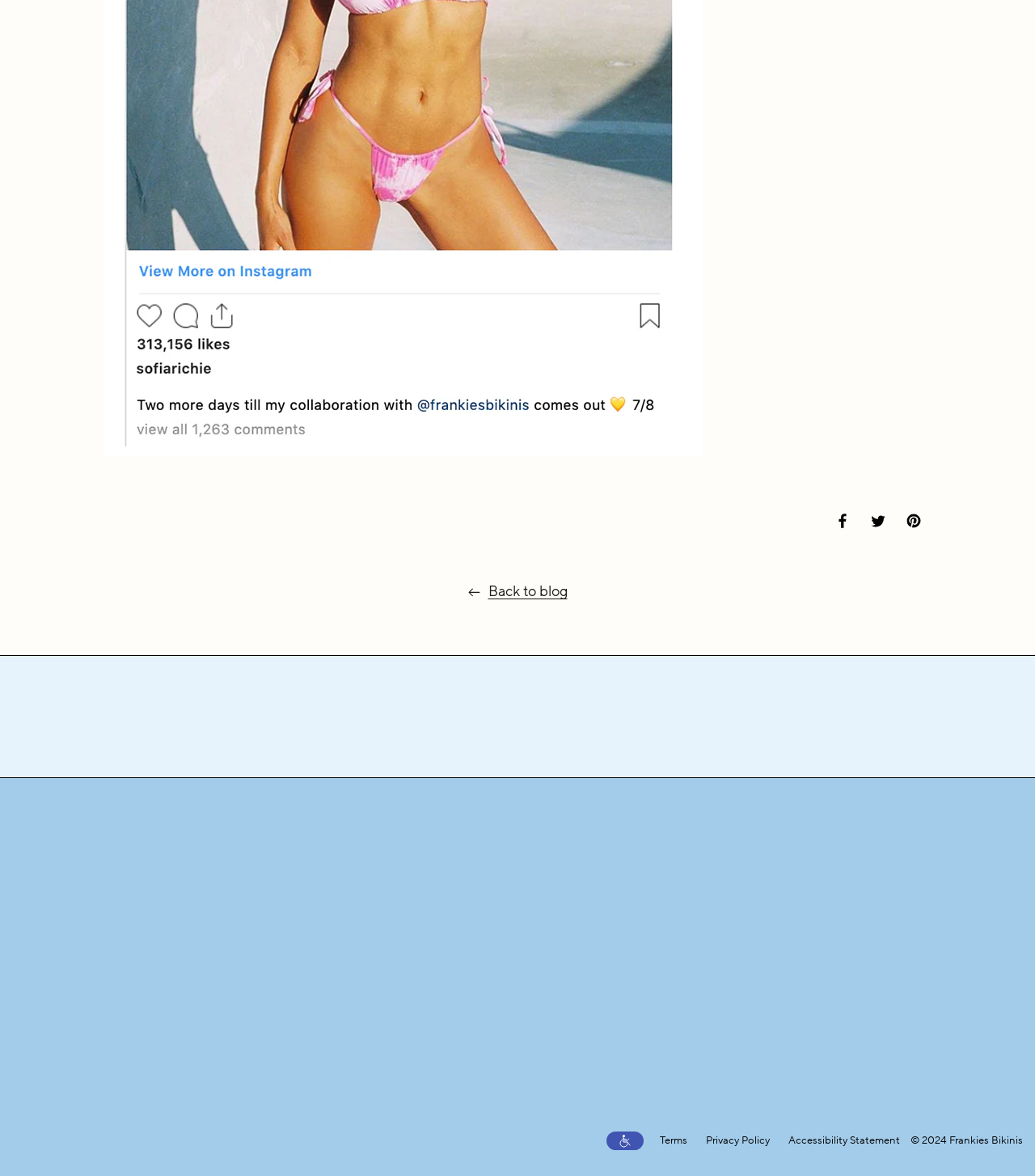Could you provide the bounding box coordinates for the portion of the screen to click to complete this instruction: "Download the app"?

[0.744, 0.978, 0.988, 0.992]